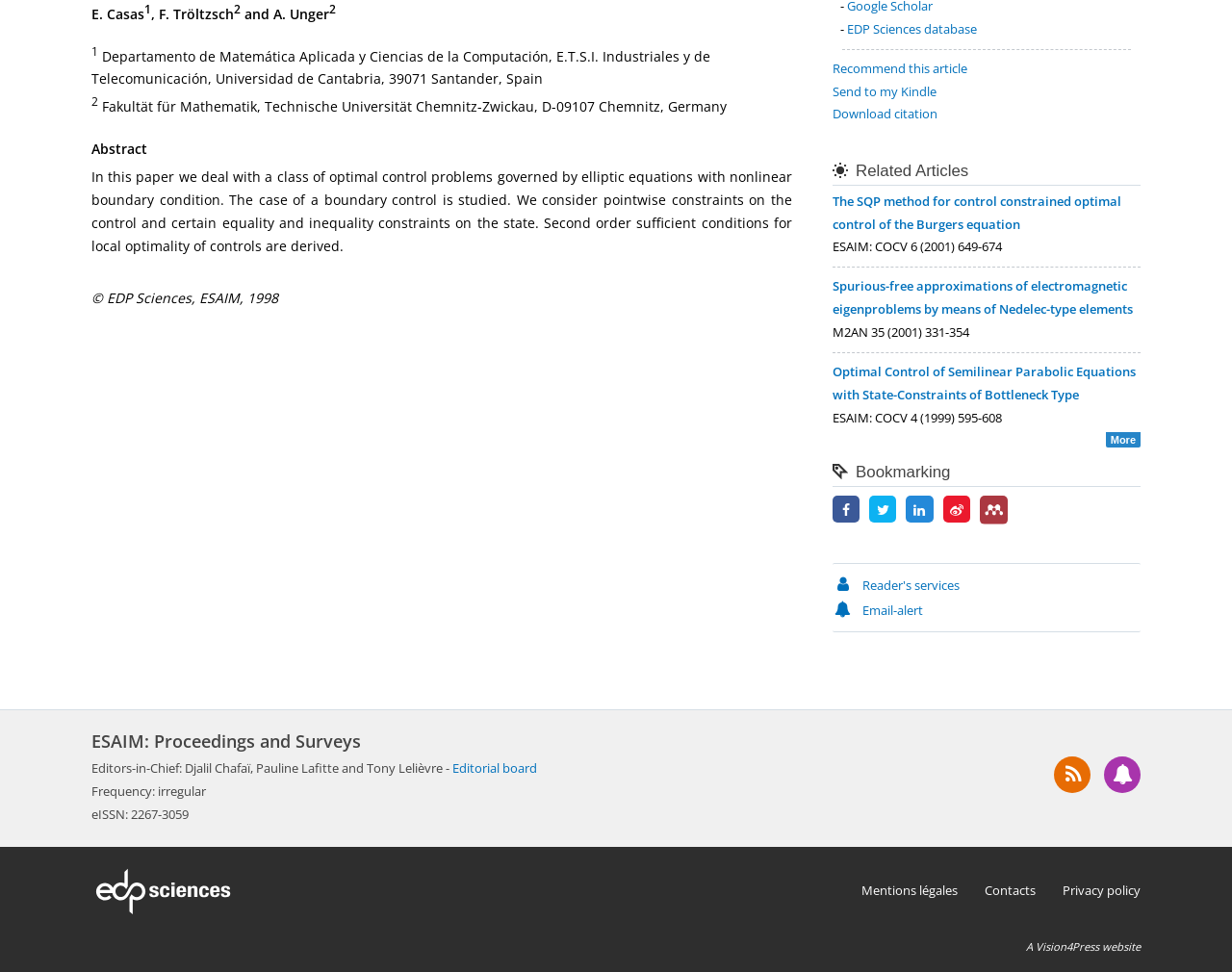Determine the bounding box for the UI element described here: "title="Access our RSS feeds"".

[0.855, 0.778, 0.885, 0.816]